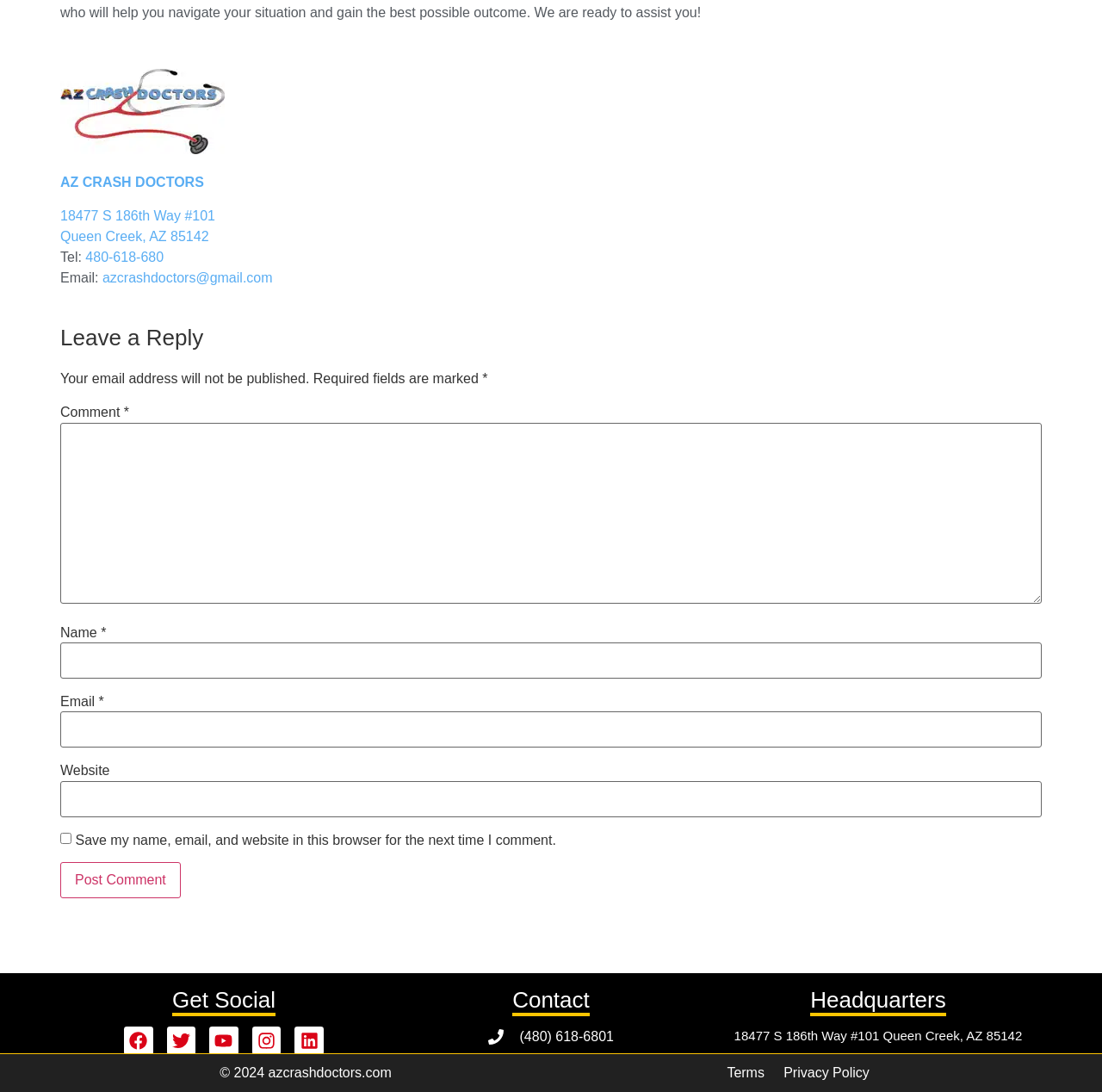Specify the bounding box coordinates (top-left x, top-left y, bottom-right x, bottom-right y) of the UI element in the screenshot that matches this description: azcrashdoctors@gmail.com

[0.093, 0.247, 0.247, 0.261]